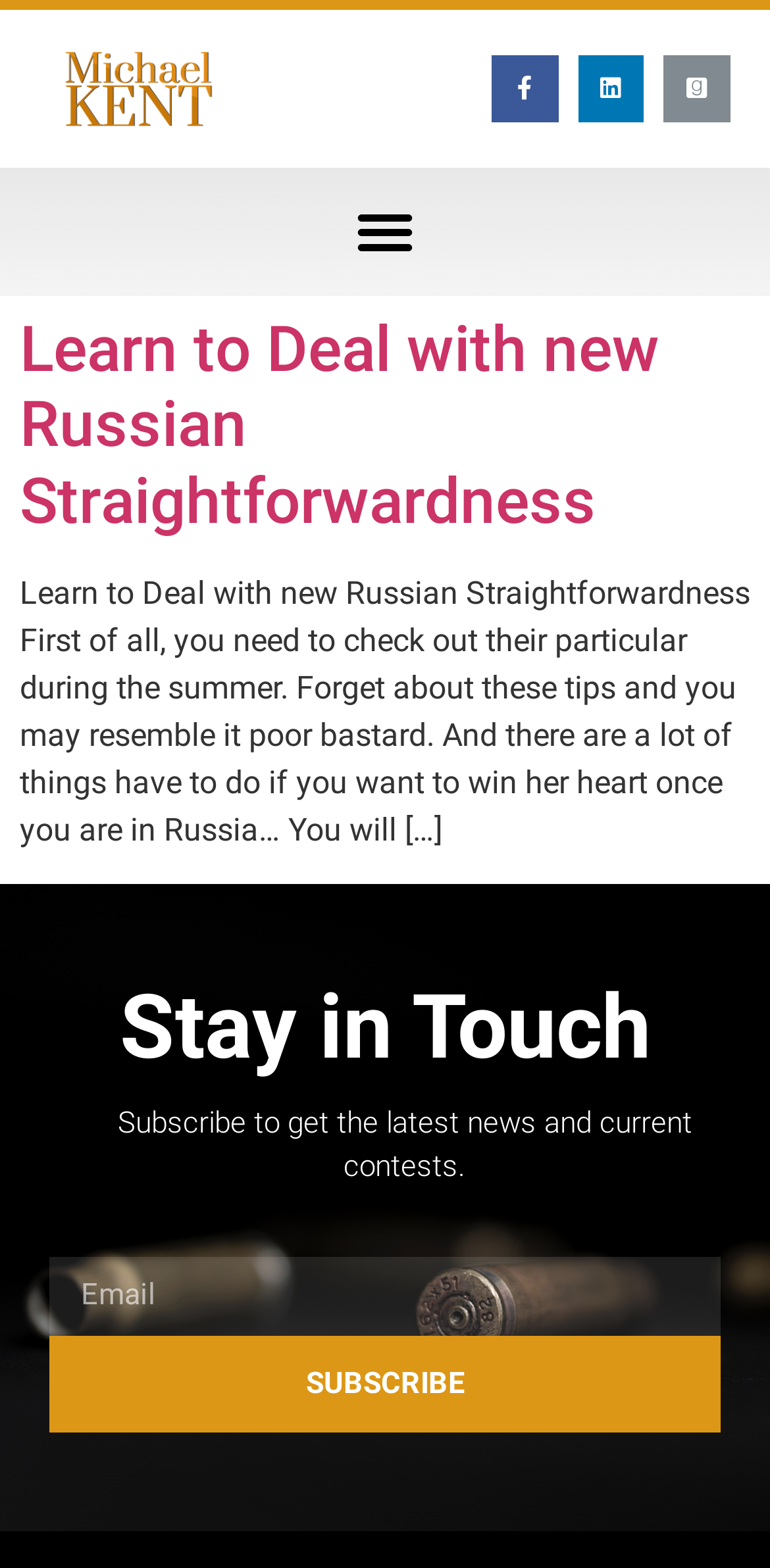Refer to the image and answer the question with as much detail as possible: What is the title of the article?

I found the title of the article by looking at the heading element inside the article element, which is 'Learn to Deal with new Russian Straightforwardness'.